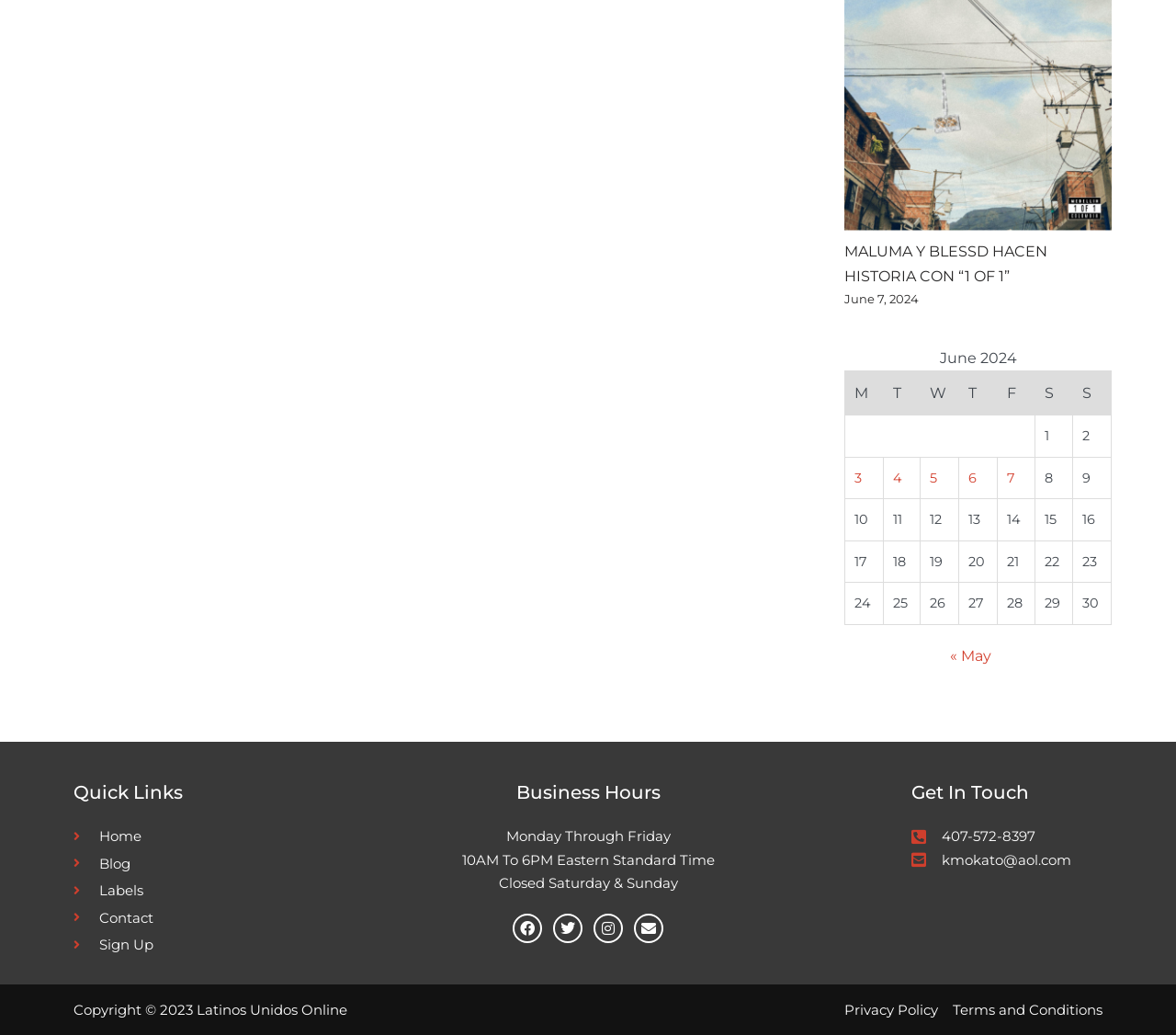Answer the following inquiry with a single word or phrase:
What is the date of the posts published?

June 7, 2024